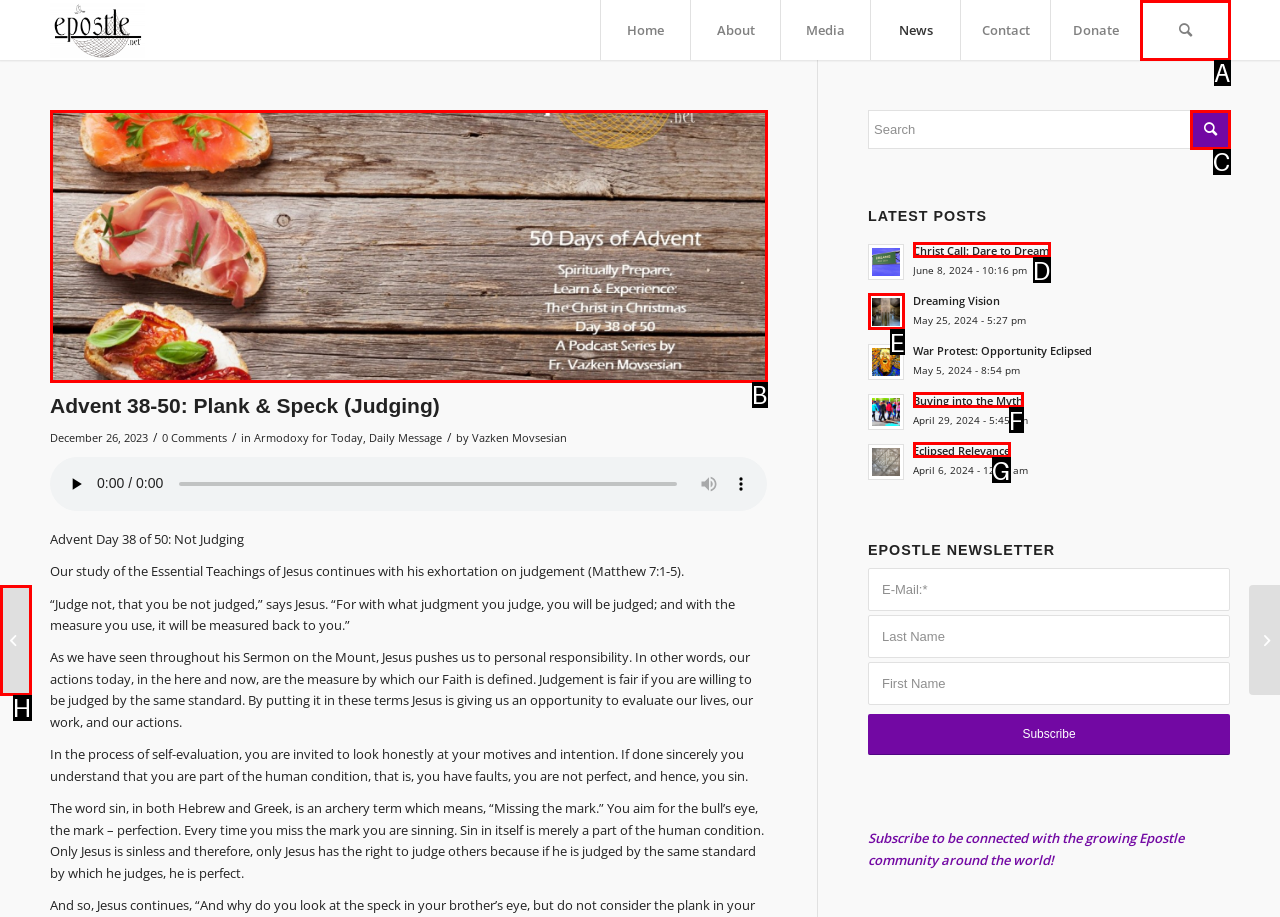Identify which HTML element matches the description: Privacy Policy. Answer with the correct option's letter.

None